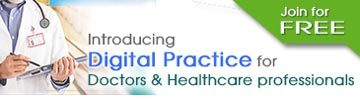What is the healthcare professional holding?
Please provide a single word or phrase answer based on the image.

Digital device